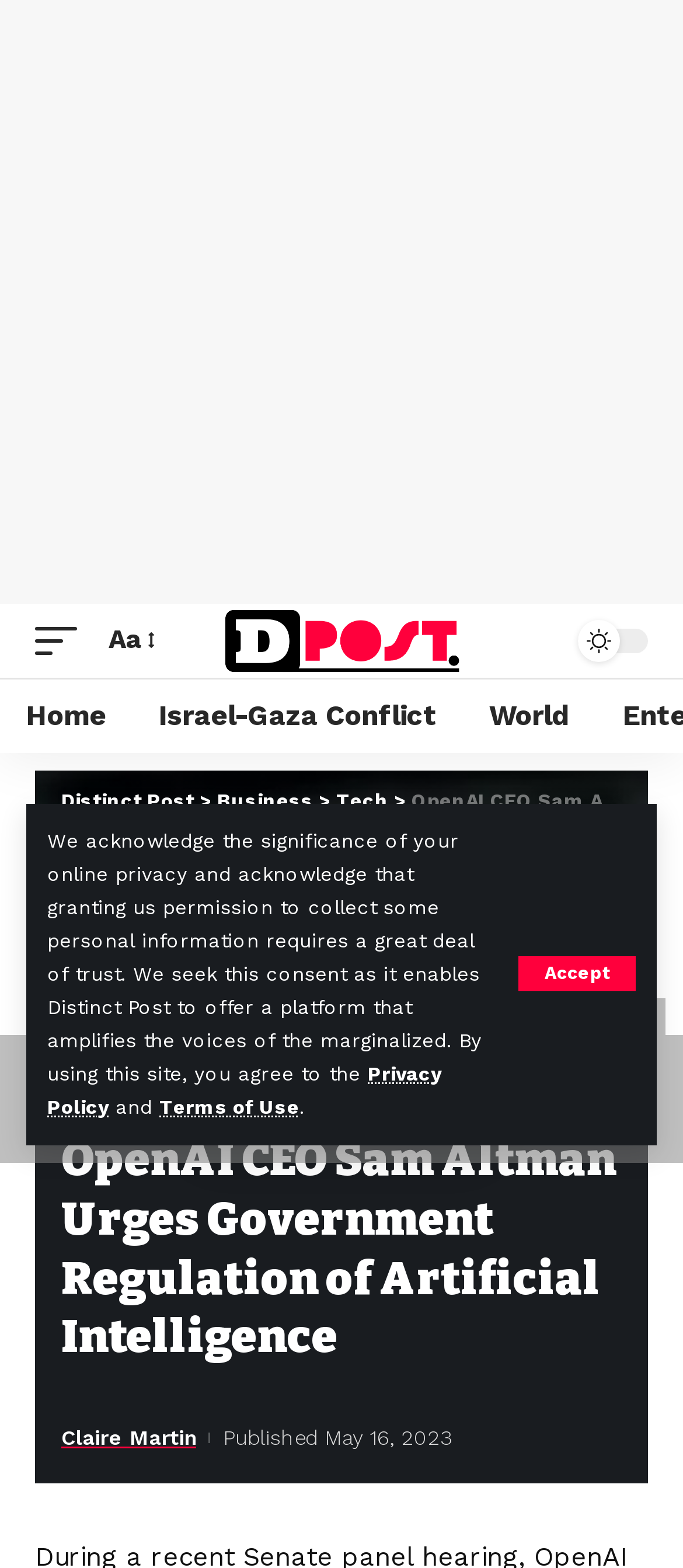Give a detailed account of the webpage.

This webpage is about an article discussing OpenAI CEO Sam Altman's emphasis on the need for government regulation of artificial intelligence during a recent Senate panel hearing. 

At the top of the page, there is an advertisement iframe that spans the entire width of the page. Below it, there is a privacy policy notice with links to the privacy policy, terms of use, and an "Accept" button.

The main navigation menu is located on the top left, with links to "Home", "Israel-Gaza Conflict", and "World". On the top right, there is a font resizer and a mobile trigger. The website's logo, "Distinct Post", is also located at the top, accompanied by an image.

The article's title, "OpenAI CEO Sam Altman Urges Government Regulation of Artificial Intelligence", is a prominent heading near the top of the page. Below it, there is an image related to the article. The article's author, Claire Martin, and the publication date, May 16, 2023, are mentioned at the bottom of the article.

There are several links to other sections of the website, including "Business", "Tech", and "TECH", which are located near the top of the page. Additionally, there are links to other articles or pages at the bottom of the page, represented by icons.

Finally, there is a "back to top" link at the bottom right of the page, allowing users to quickly navigate back to the top of the page.